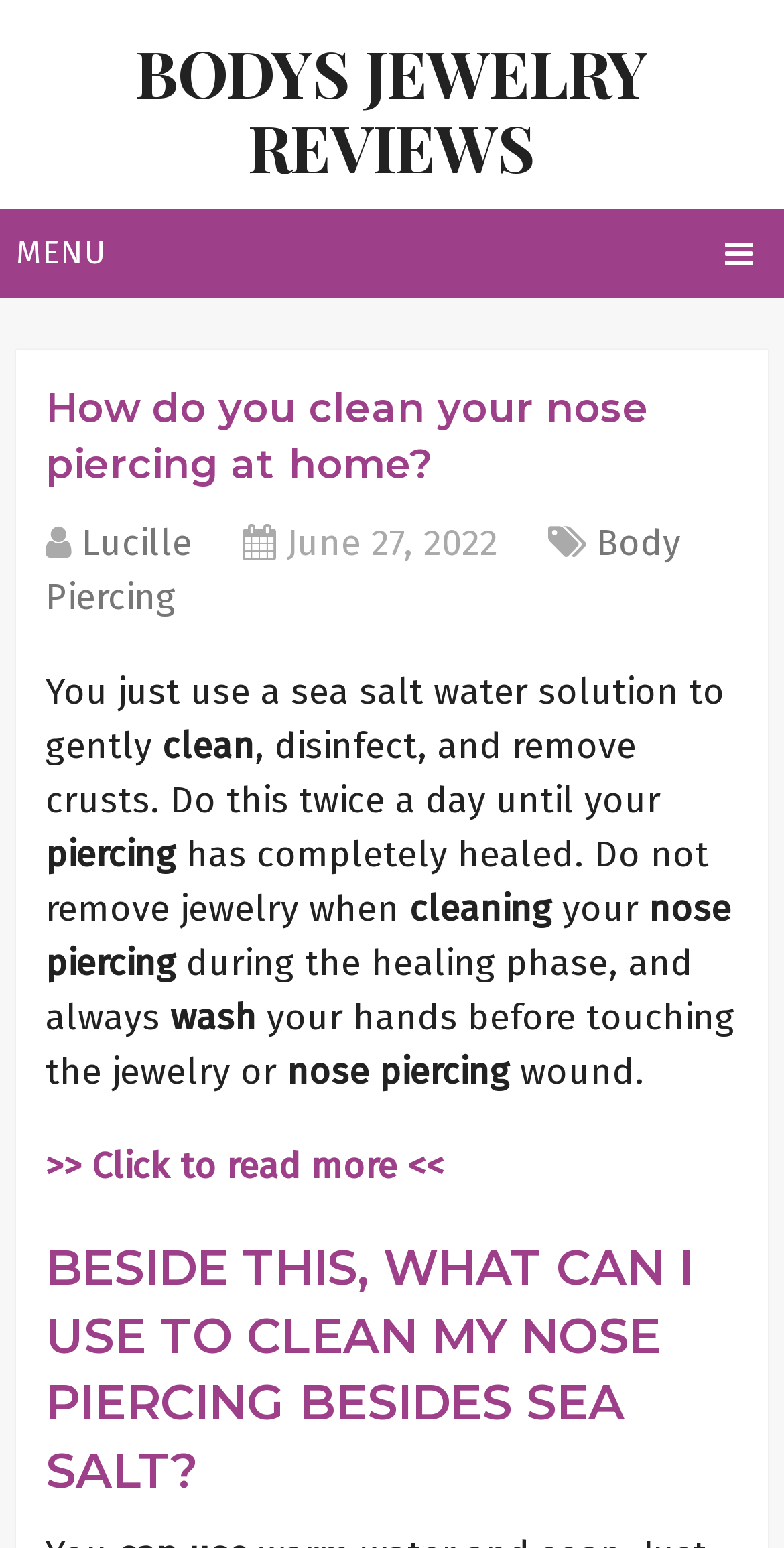For the following element description, predict the bounding box coordinates in the format (top-left x, top-left y, bottom-right x, bottom-right y). All values should be floating point numbers between 0 and 1. Description: Body Piercing

[0.058, 0.336, 0.869, 0.4]